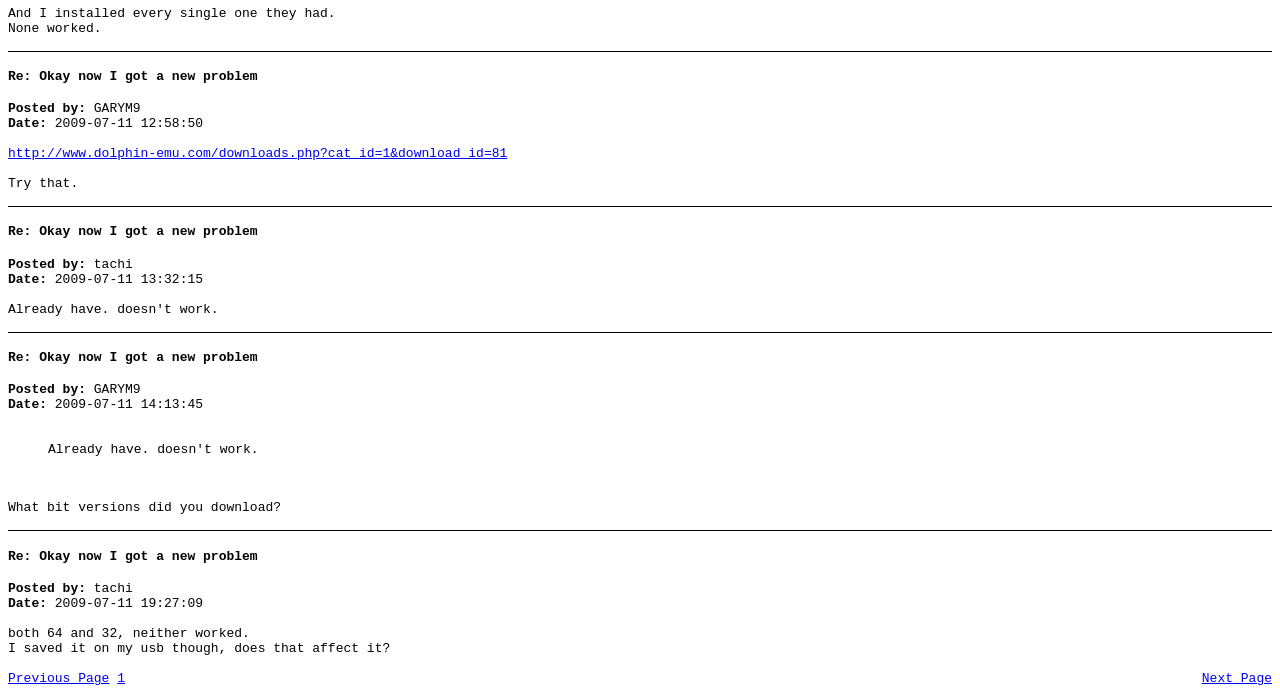Identify the bounding box coordinates for the UI element that matches this description: "linkedin".

None